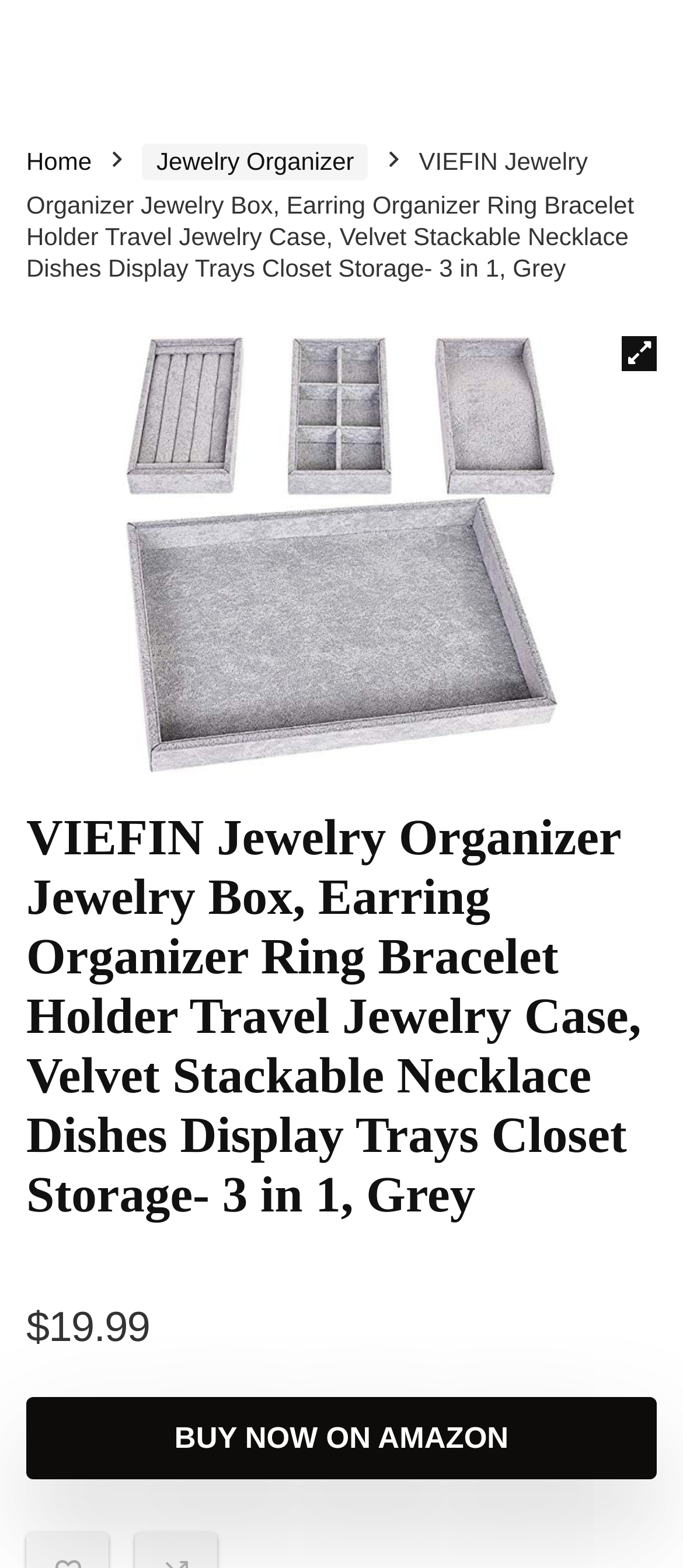Find the bounding box of the web element that fits this description: "parent_node: 0 aria-label="Menu"".

[0.0, 0.002, 0.123, 0.061]